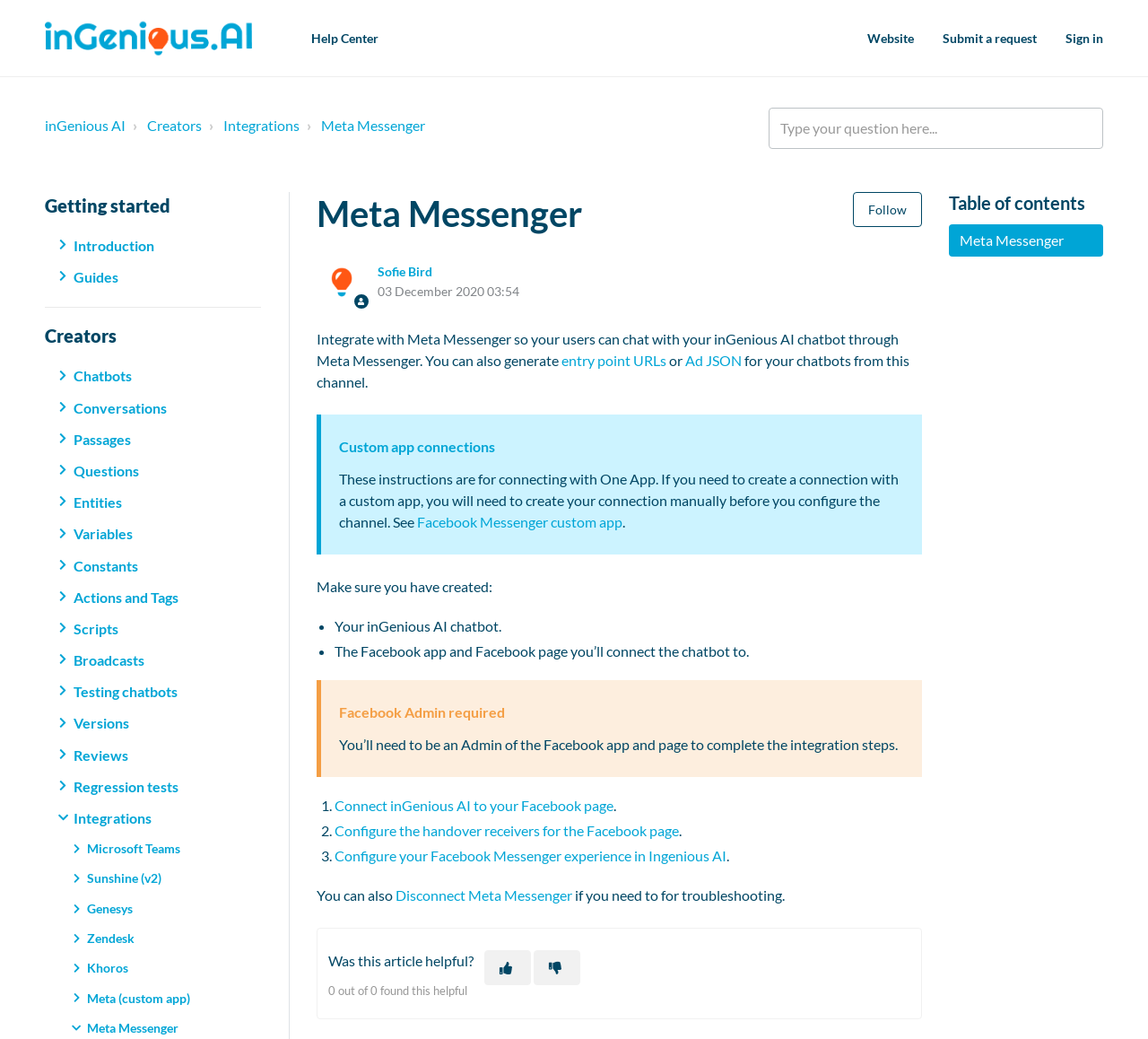Answer the question below using just one word or a short phrase: 
What is the alternative to creating a connection with One App?

Custom app